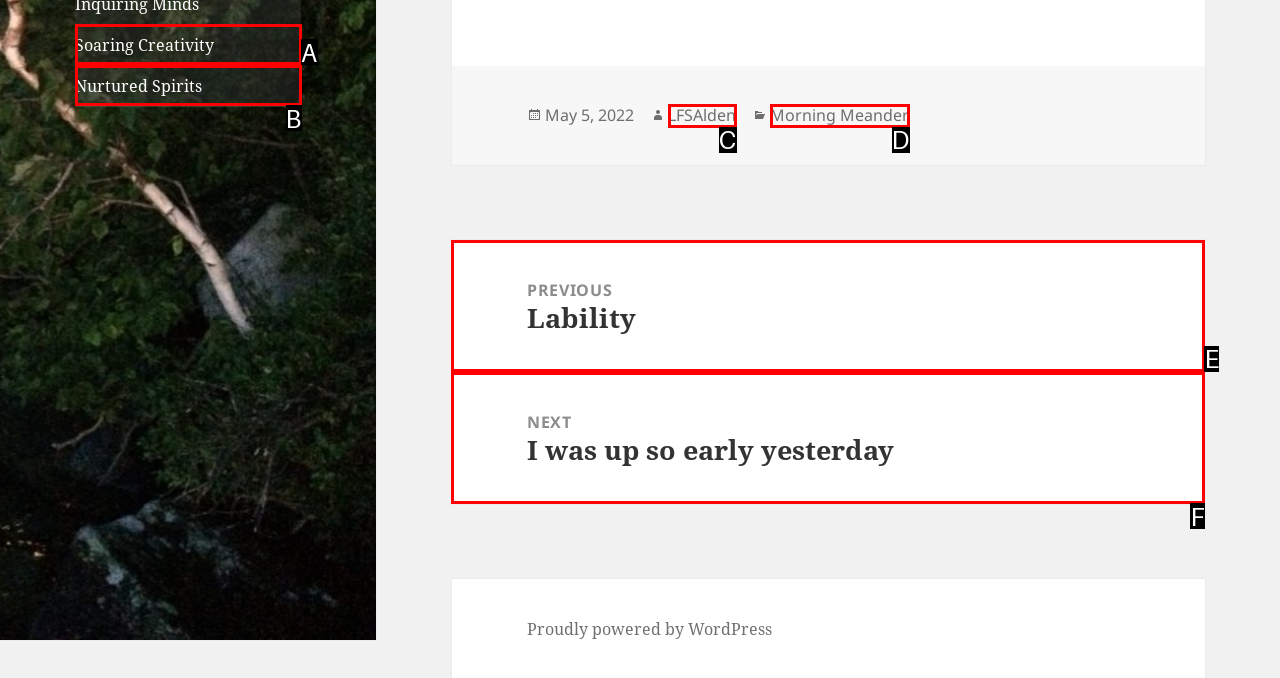Determine the UI element that matches the description: Previous Previous post: Lability
Answer with the letter from the given choices.

E